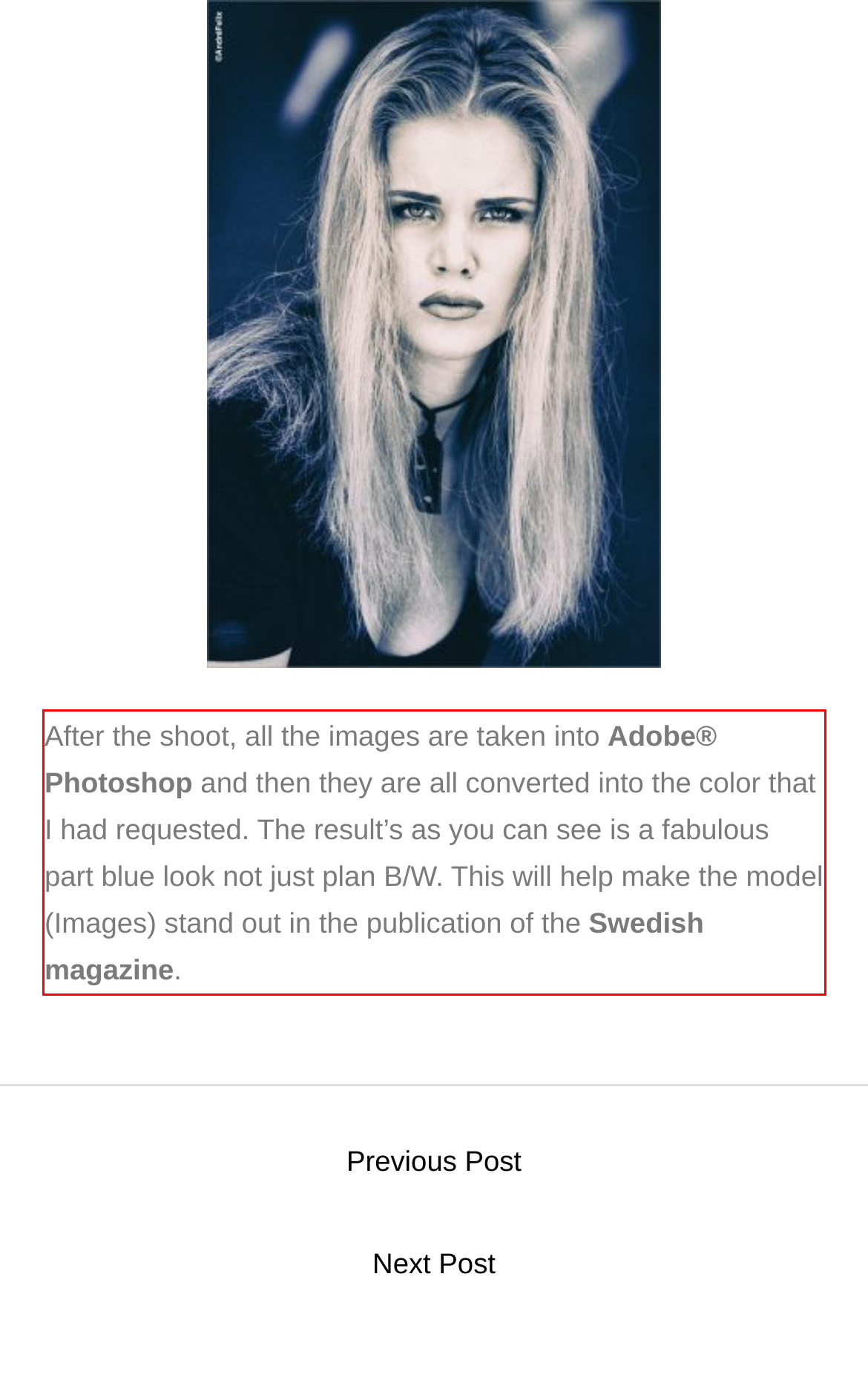You have a screenshot of a webpage where a UI element is enclosed in a red rectangle. Perform OCR to capture the text inside this red rectangle.

After the shoot, all the images are taken into Adobe® Photoshop and then they are all converted into the color that I had requested. The result’s as you can see is a fabulous part blue look not just plan B/W. This will help make the model (Images) stand out in the publication of the Swedish magazine.